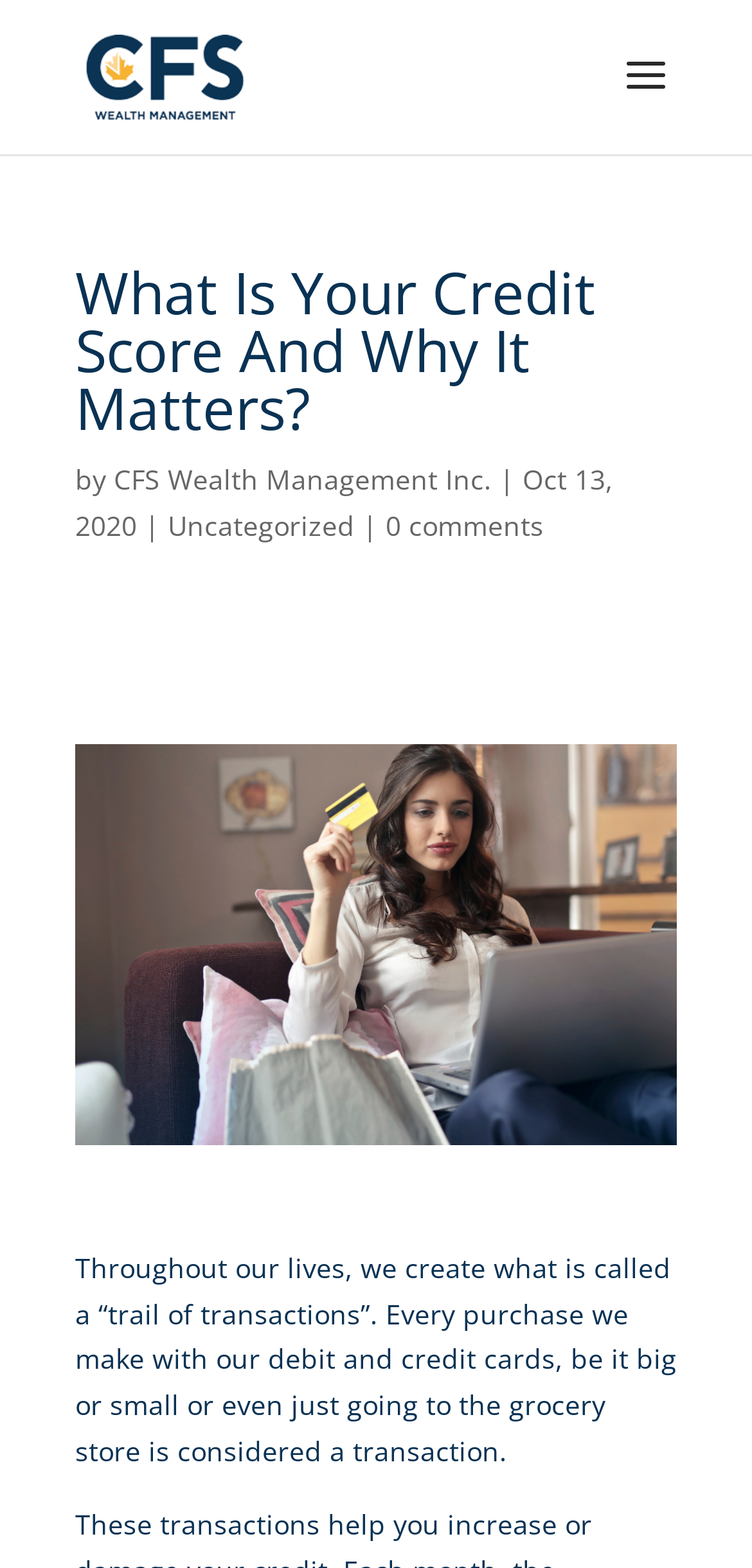Please answer the following query using a single word or phrase: 
Who is the author of the article?

CFS Wealth Management Inc.